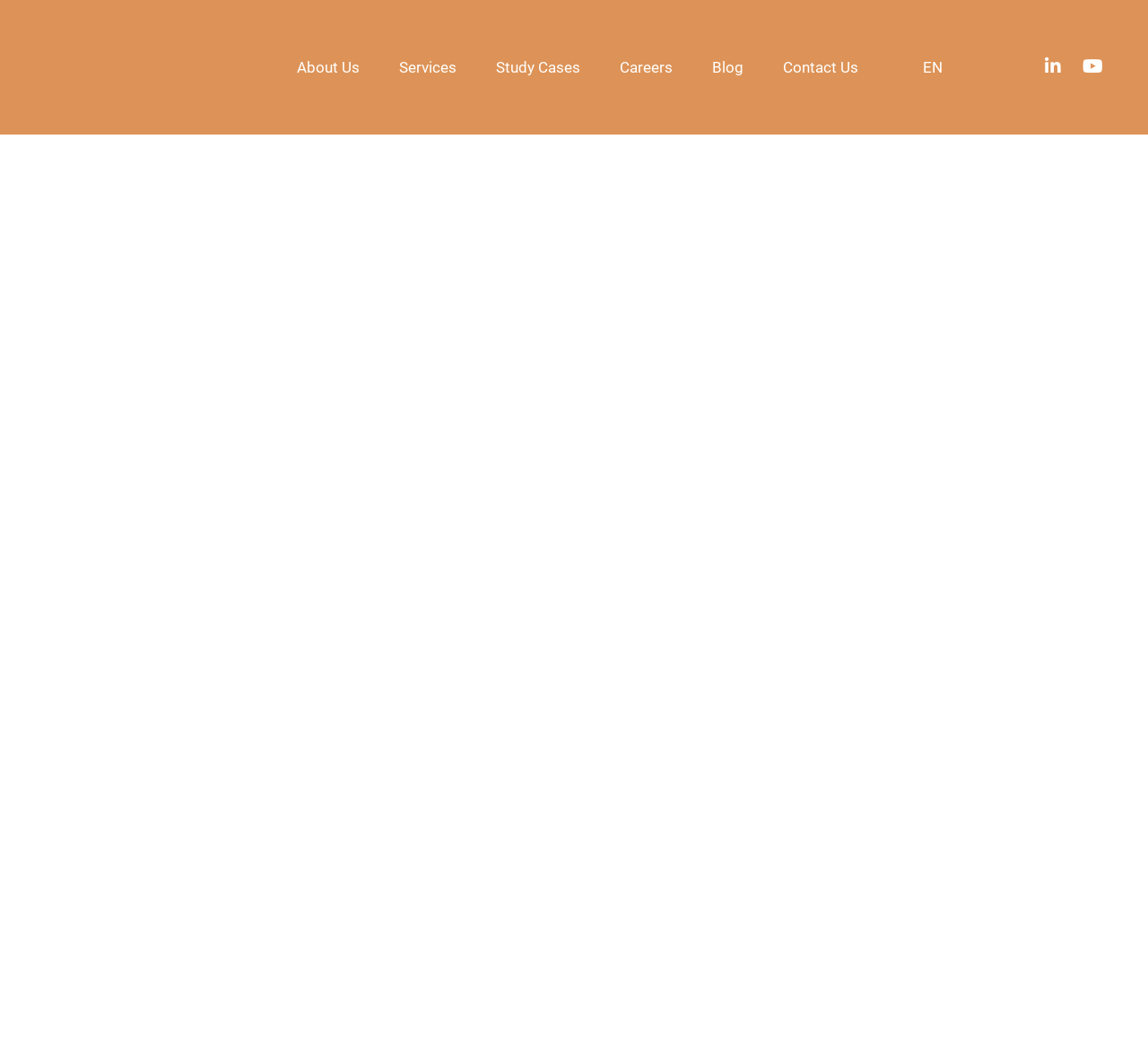Identify the bounding box of the UI component described as: "Blog".

[0.605, 0.021, 0.663, 0.106]